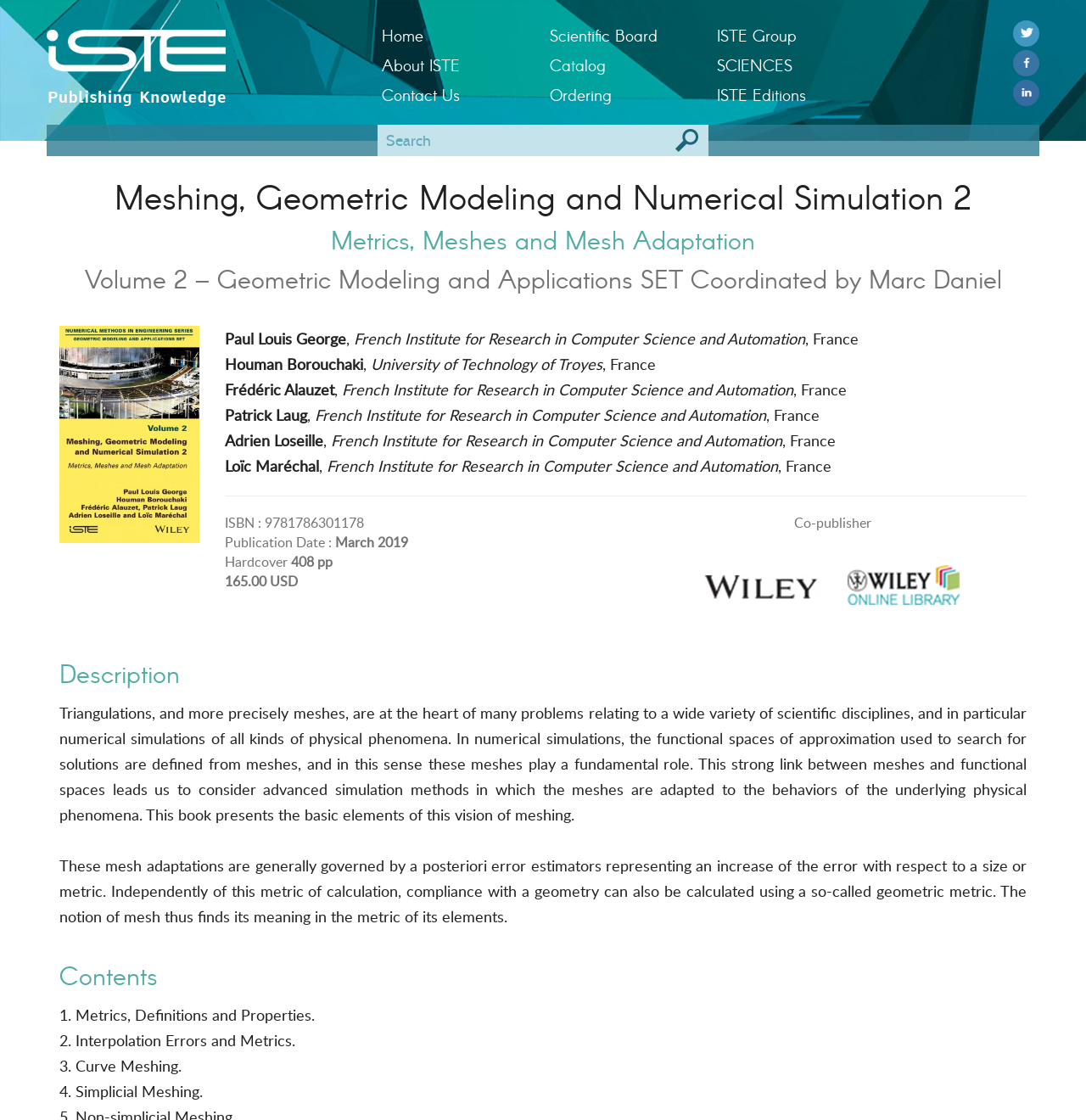Refer to the image and provide an in-depth answer to the question:
What is the price of the book?

The price of the book can be found in the static text element with the text '165.00 USD' which is located in the section with the book's details.